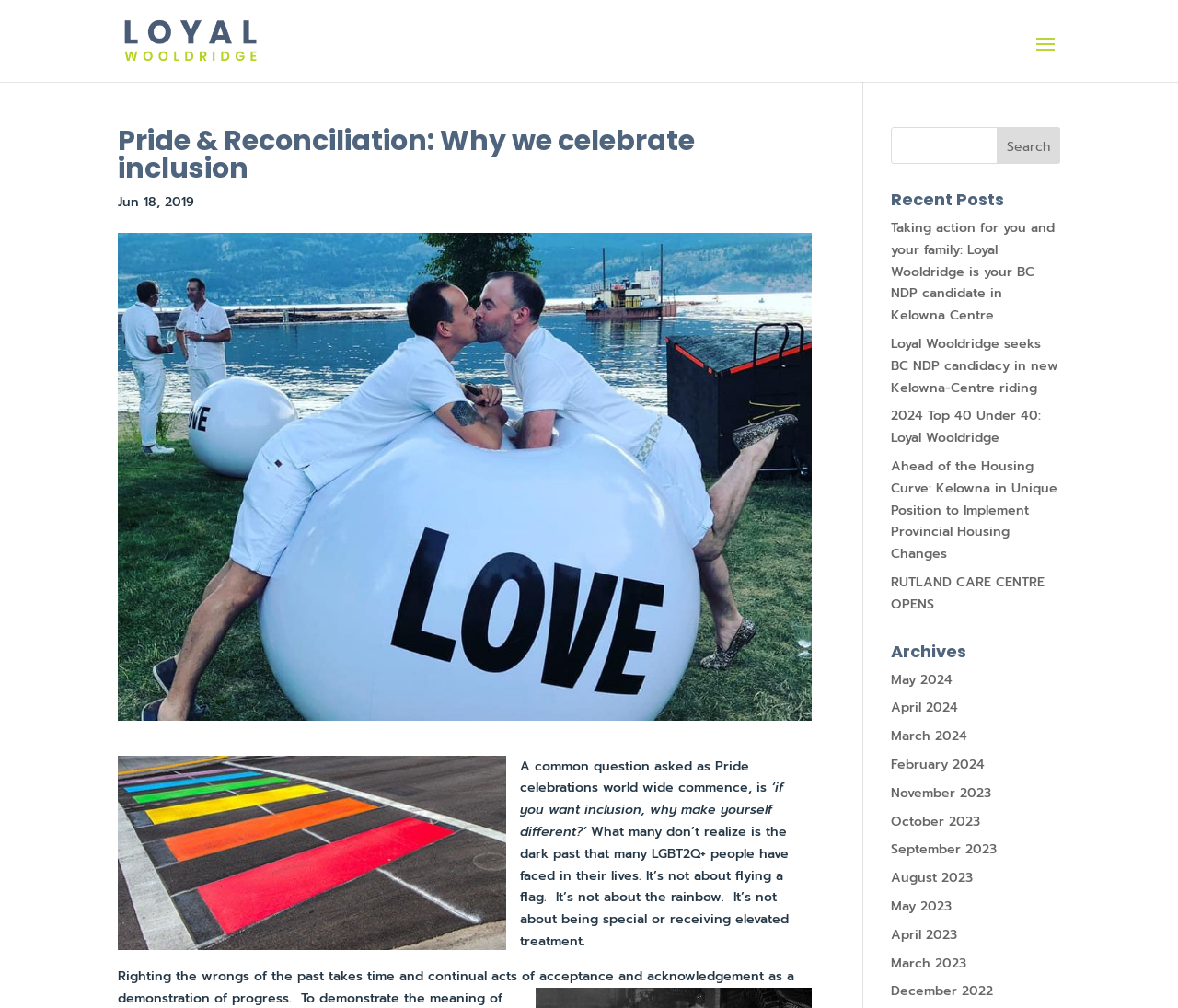Locate the bounding box coordinates of the clickable element to fulfill the following instruction: "Go to the archives". Provide the coordinates as four float numbers between 0 and 1 in the format [left, top, right, bottom].

[0.756, 0.638, 0.9, 0.664]